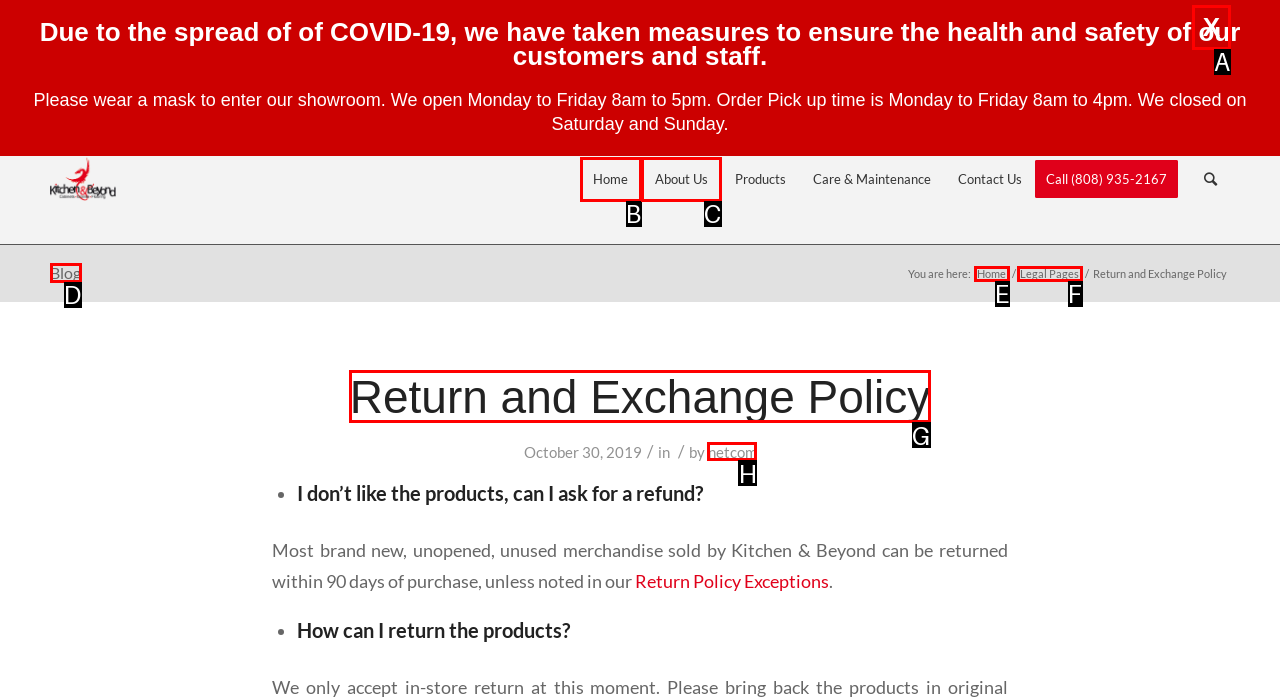Point out the option that best suits the description: About Us
Indicate your answer with the letter of the selected choice.

C